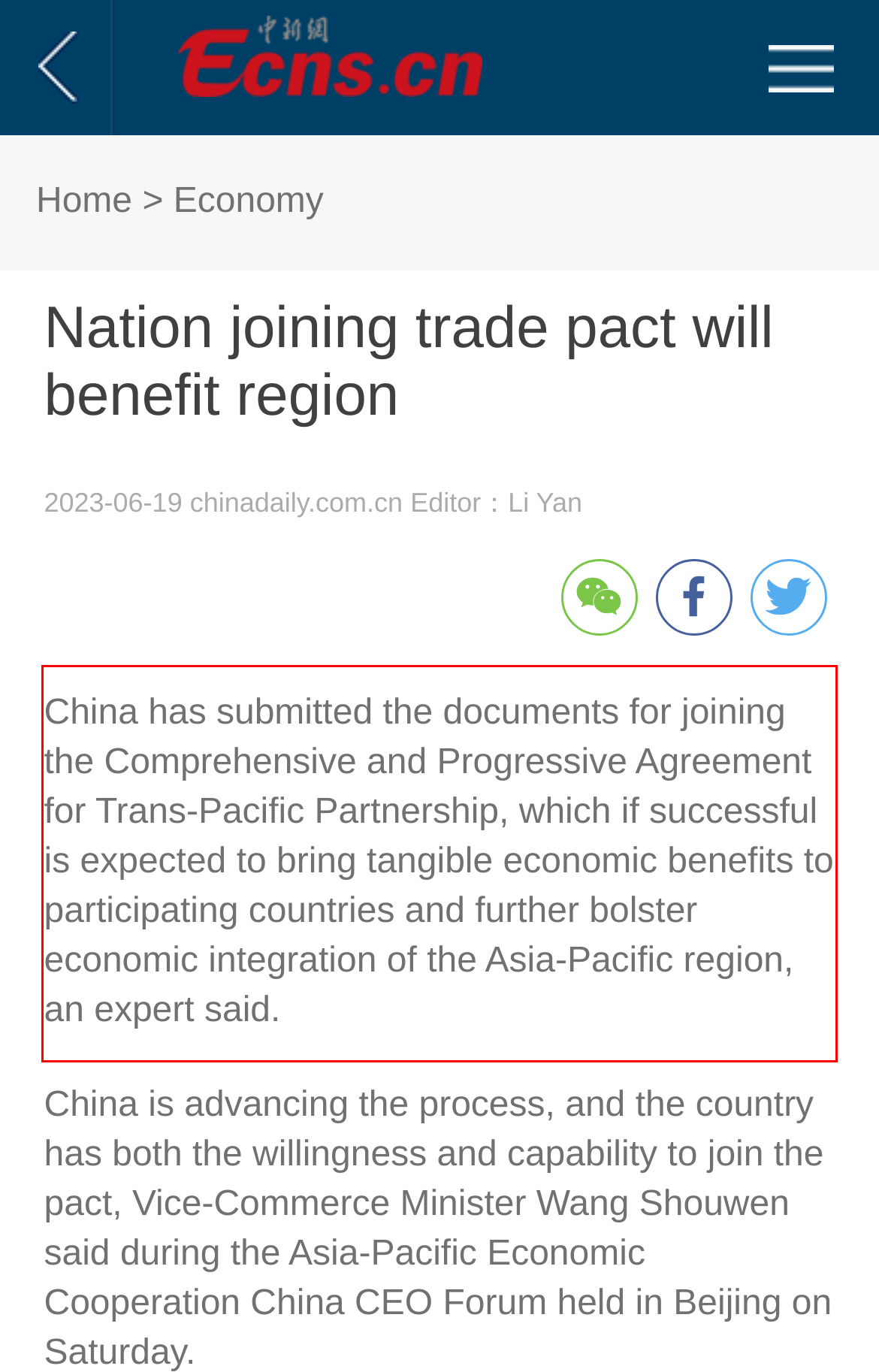Review the webpage screenshot provided, and perform OCR to extract the text from the red bounding box.

China has submitted the documents for joining the Comprehensive and Progressive Agreement for Trans-Pacific Partnership, which if successful is expected to bring tangible economic benefits to participating countries and further bolster economic integration of the Asia-Pacific region, an expert said.